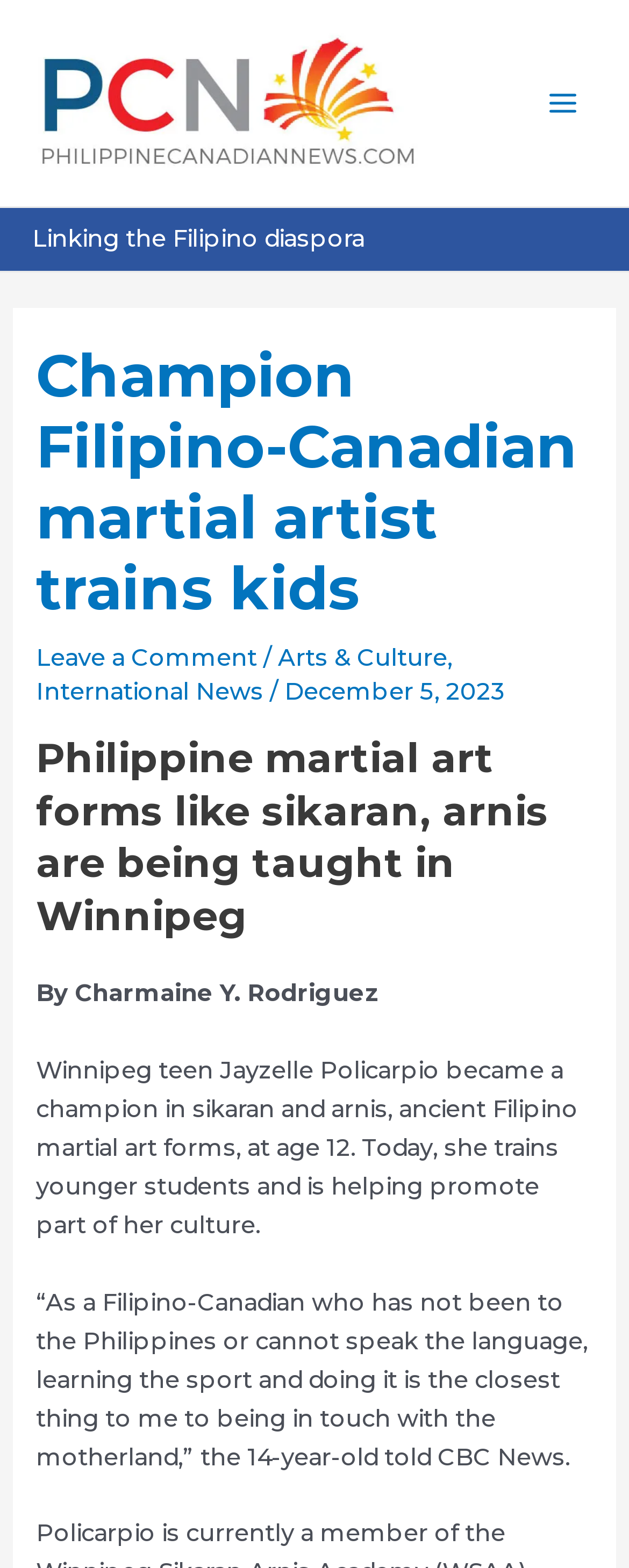What is the name of the martial art form Jayzelle Policarpio became a champion in?
Look at the image and respond to the question as thoroughly as possible.

The text states, 'Winnipeg teen Jayzelle Policarpio became a champion in sikaran and arnis, ancient Filipino martial art forms, at age 12.' This sentence explicitly mentions the martial art forms Jayzelle Policarpio became a champion in.